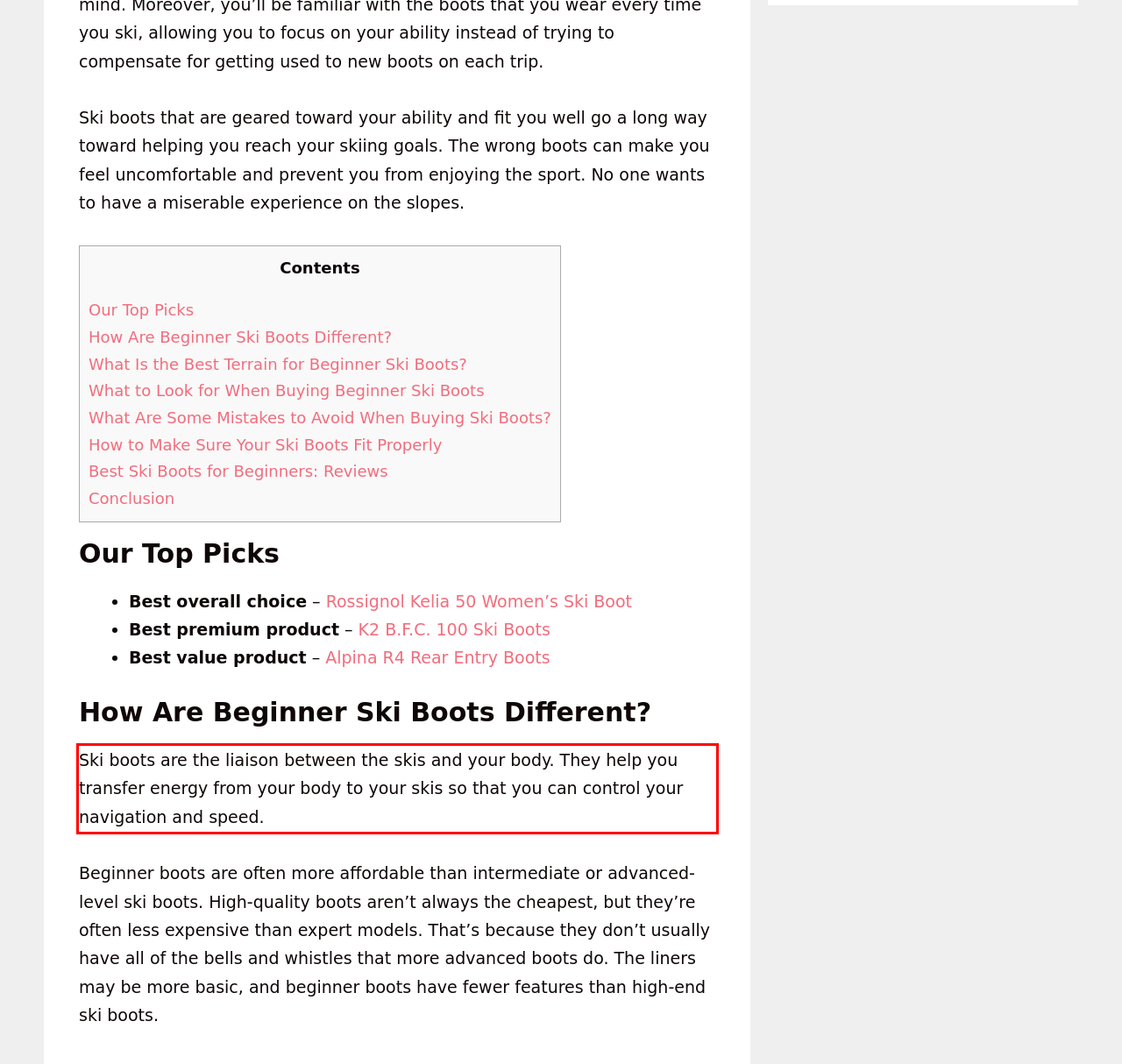You have a screenshot of a webpage with a red bounding box. Use OCR to generate the text contained within this red rectangle.

Ski boots are the liaison between the skis and your body. They help you transfer energy from your body to your skis so that you can control your navigation and speed.